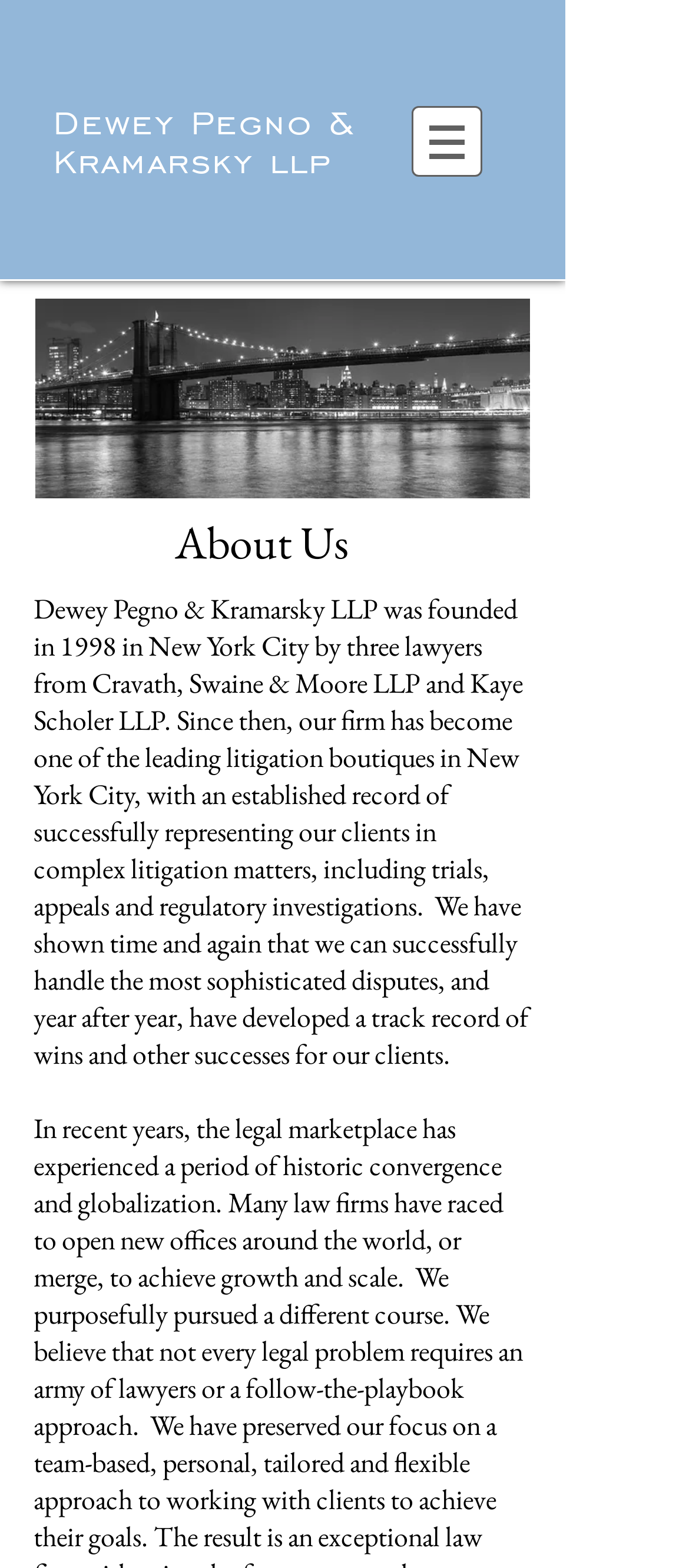Give the bounding box coordinates for the element described by: "Dewey Pegno & Kramarsky llp".

[0.077, 0.06, 0.515, 0.118]